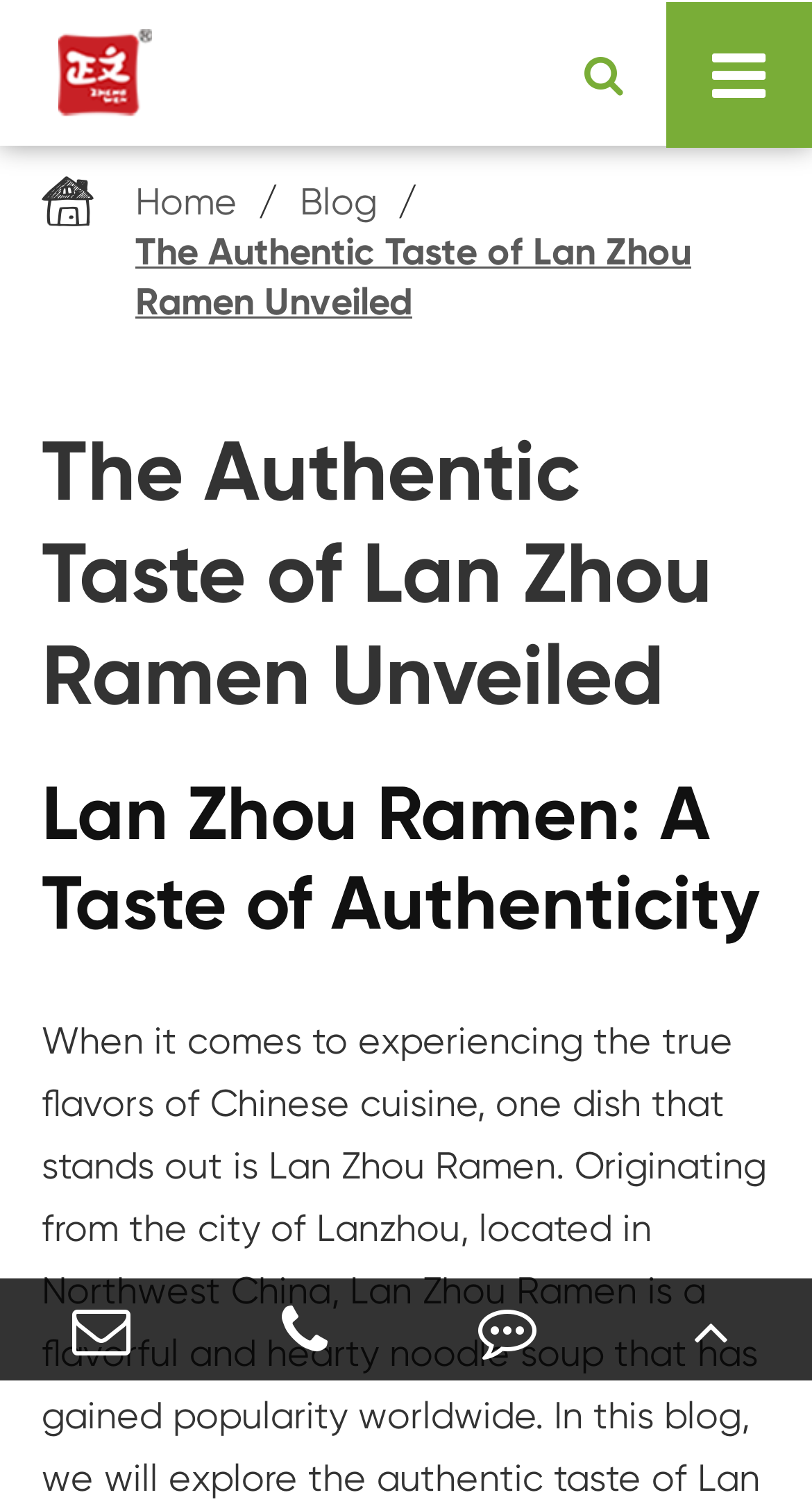Please give a succinct answer to the question in one word or phrase:
What is the company name?

Anhui Three Brothers Potato Industry Co., Ltd.